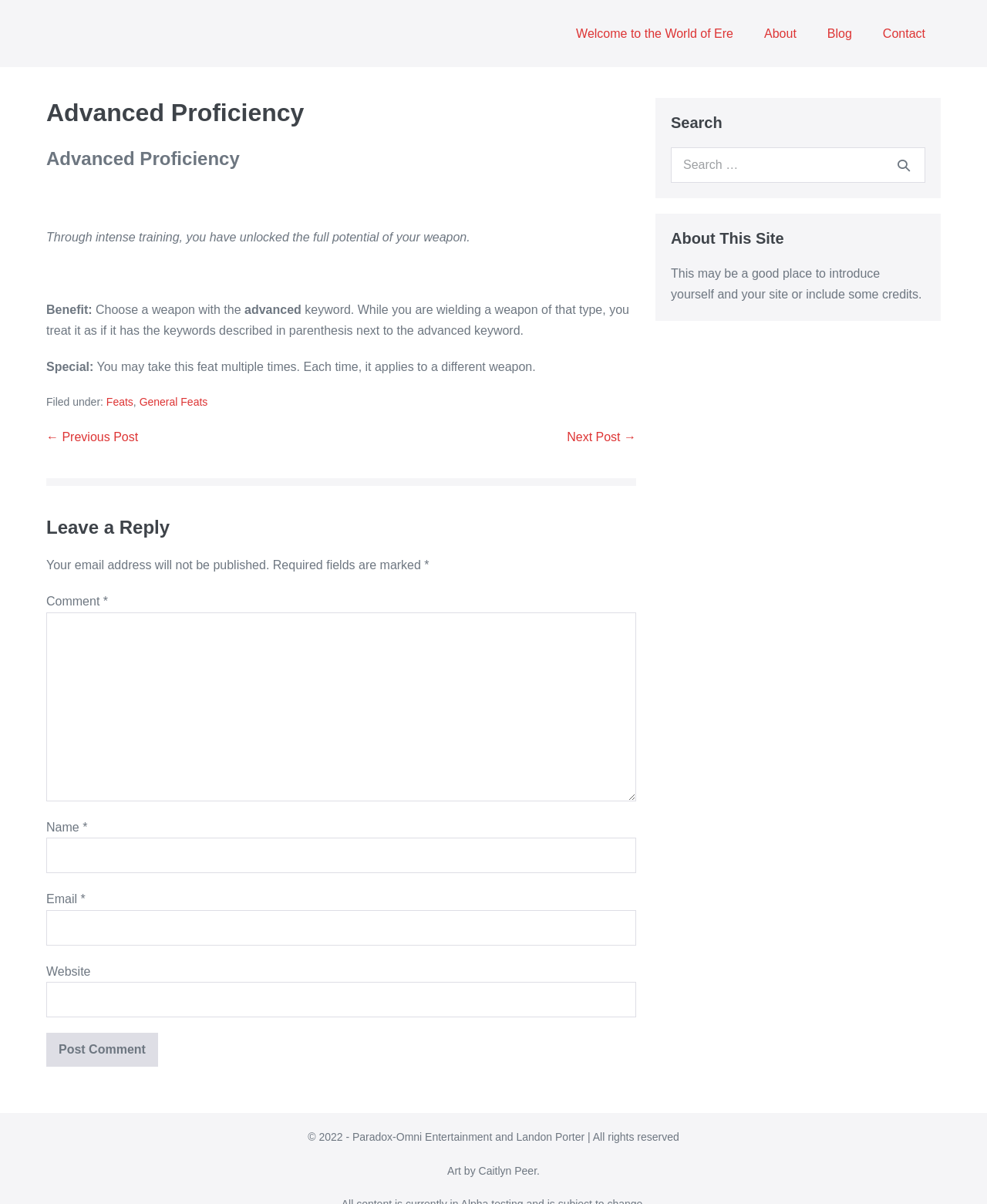Find the bounding box coordinates corresponding to the UI element with the description: "name="submit" value="Post Comment"". The coordinates should be formatted as [left, top, right, bottom], with values as floats between 0 and 1.

[0.047, 0.858, 0.16, 0.886]